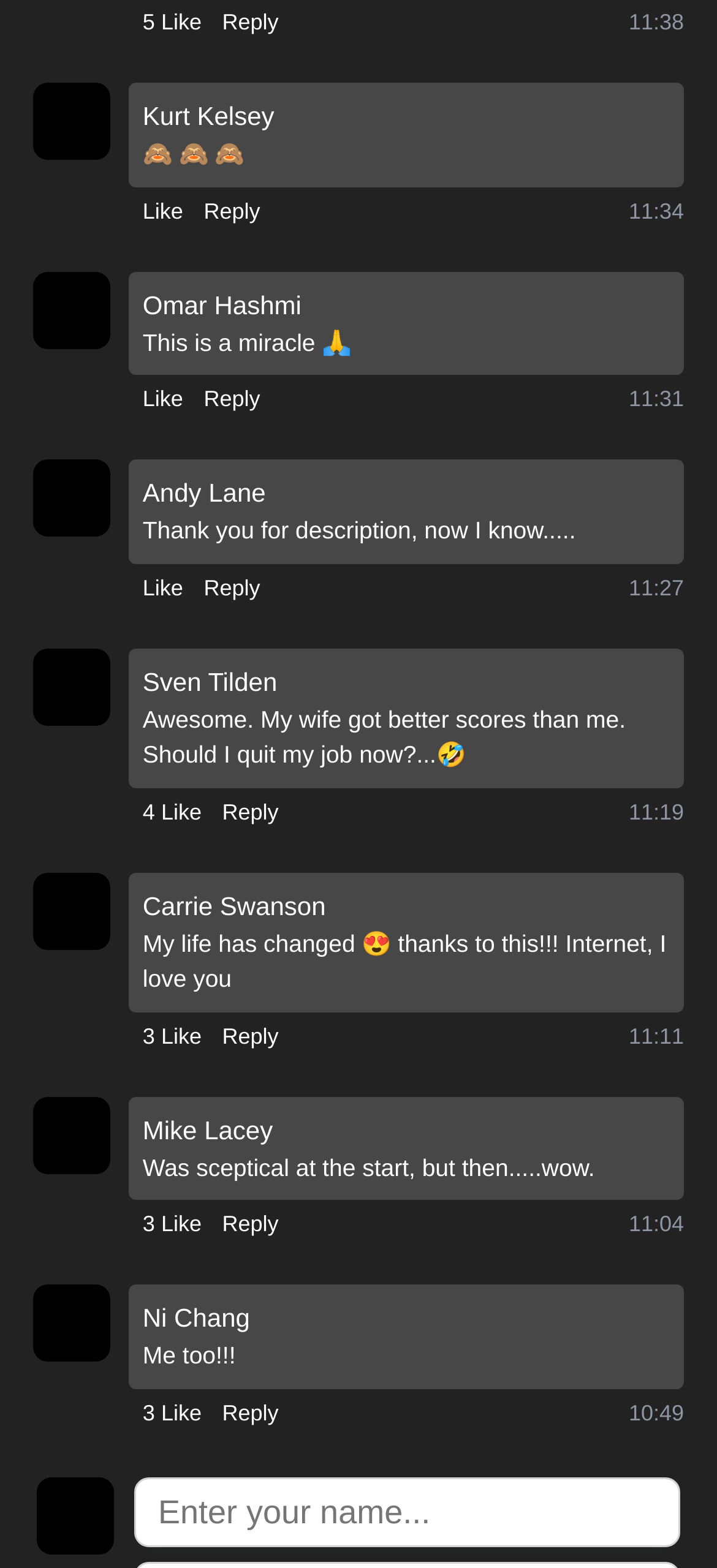Please identify the coordinates of the bounding box that should be clicked to fulfill this instruction: "Like a post".

[0.199, 0.004, 0.281, 0.025]